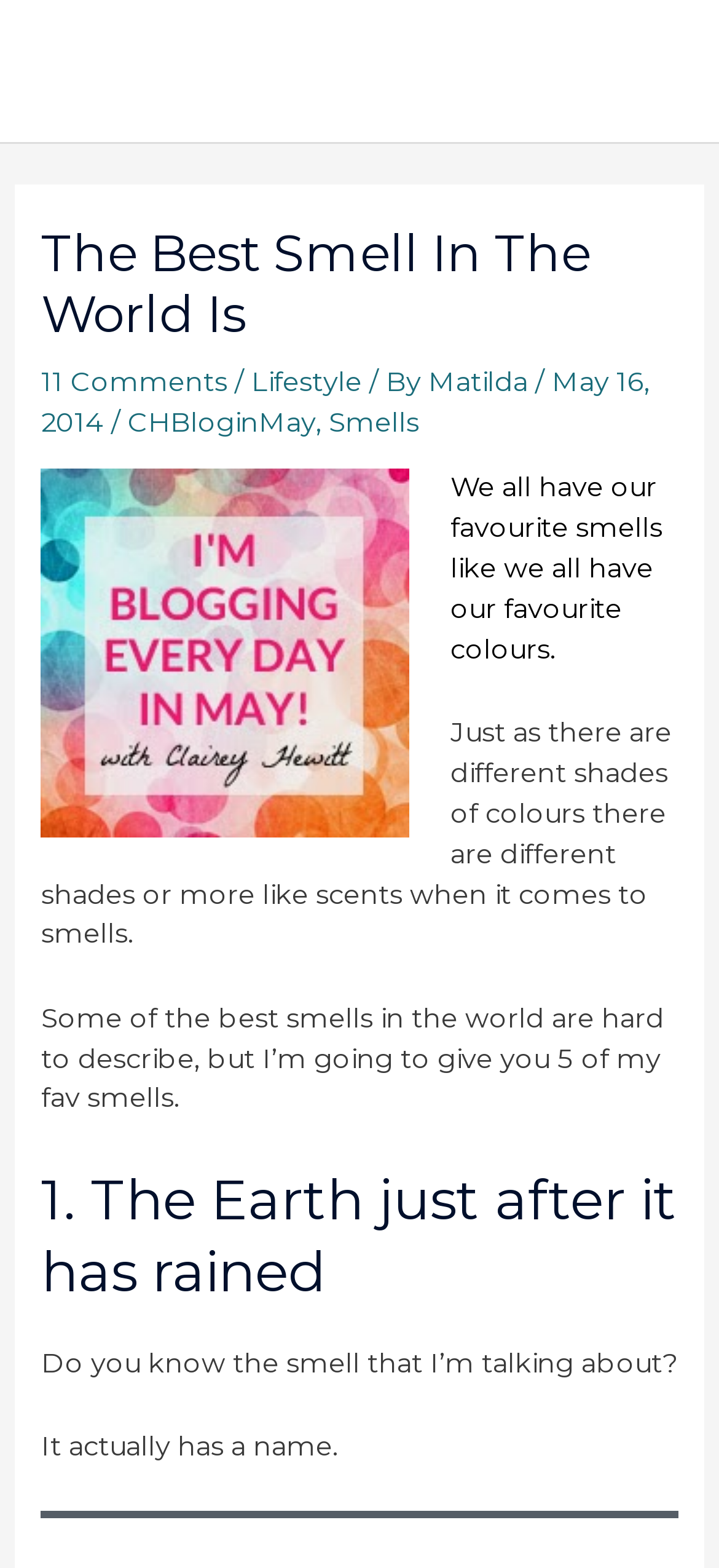Determine the bounding box coordinates of the clickable region to follow the instruction: "Explore the Lifestyle section".

[0.35, 0.233, 0.504, 0.255]